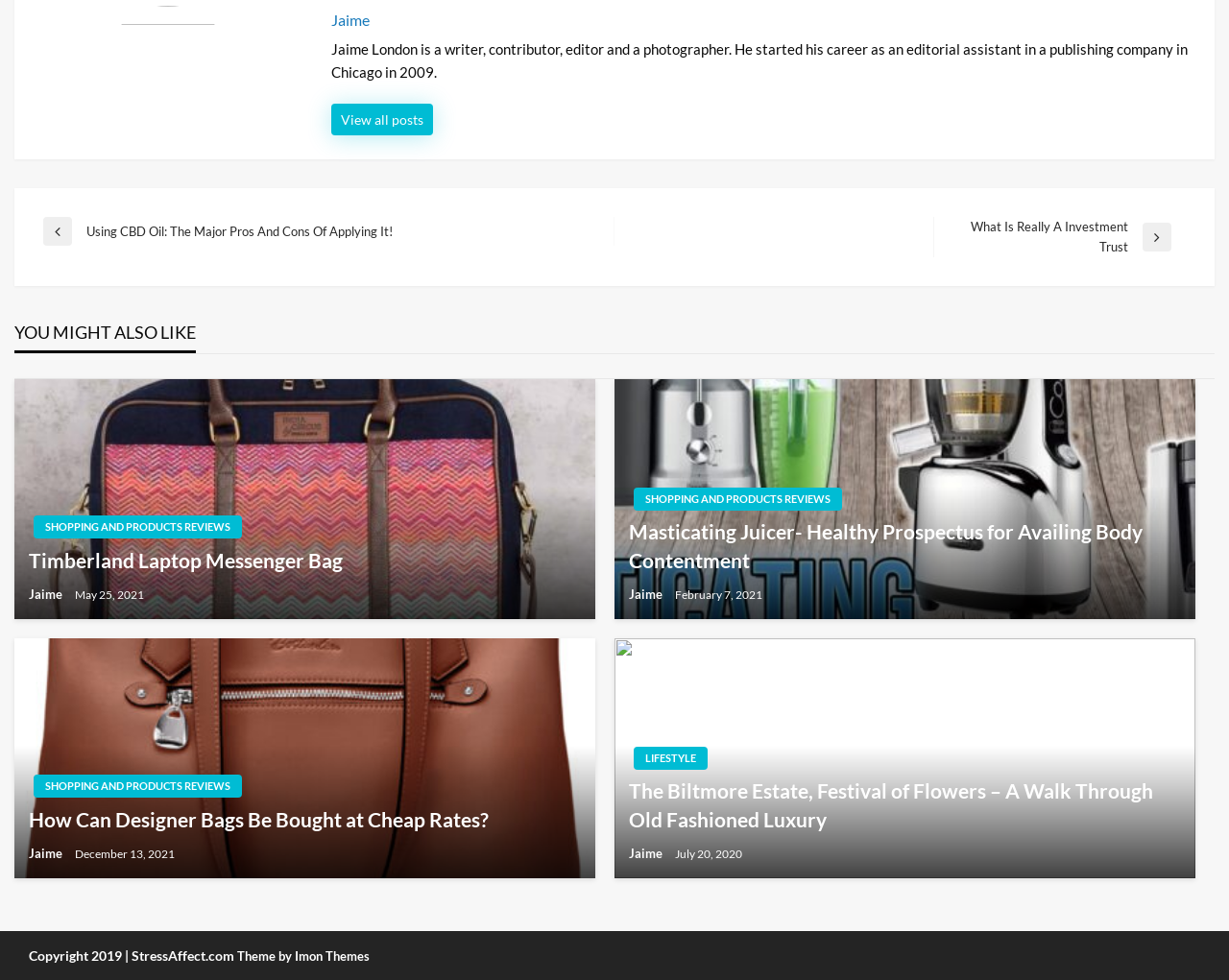What is the name of the website?
Could you answer the question with a detailed and thorough explanation?

I found the copyright information at the bottom of the webpage, which states 'Copyright 2019 | StressAffect.com'. This indicates that the name of the website is StressAffect.com.